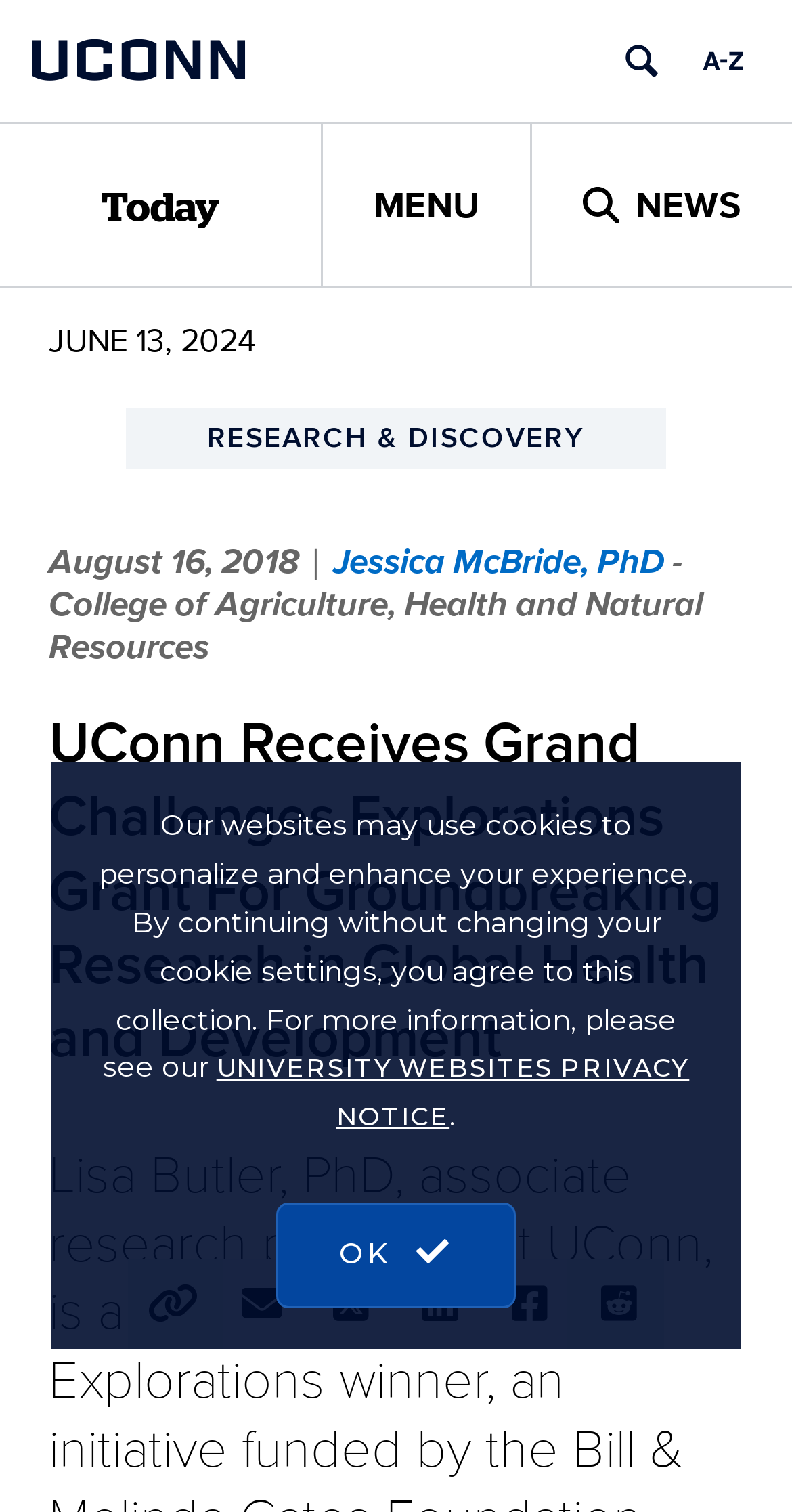Can you determine the bounding box coordinates of the area that needs to be clicked to fulfill the following instruction: "Search University of Connecticut"?

[0.768, 0.019, 0.85, 0.062]